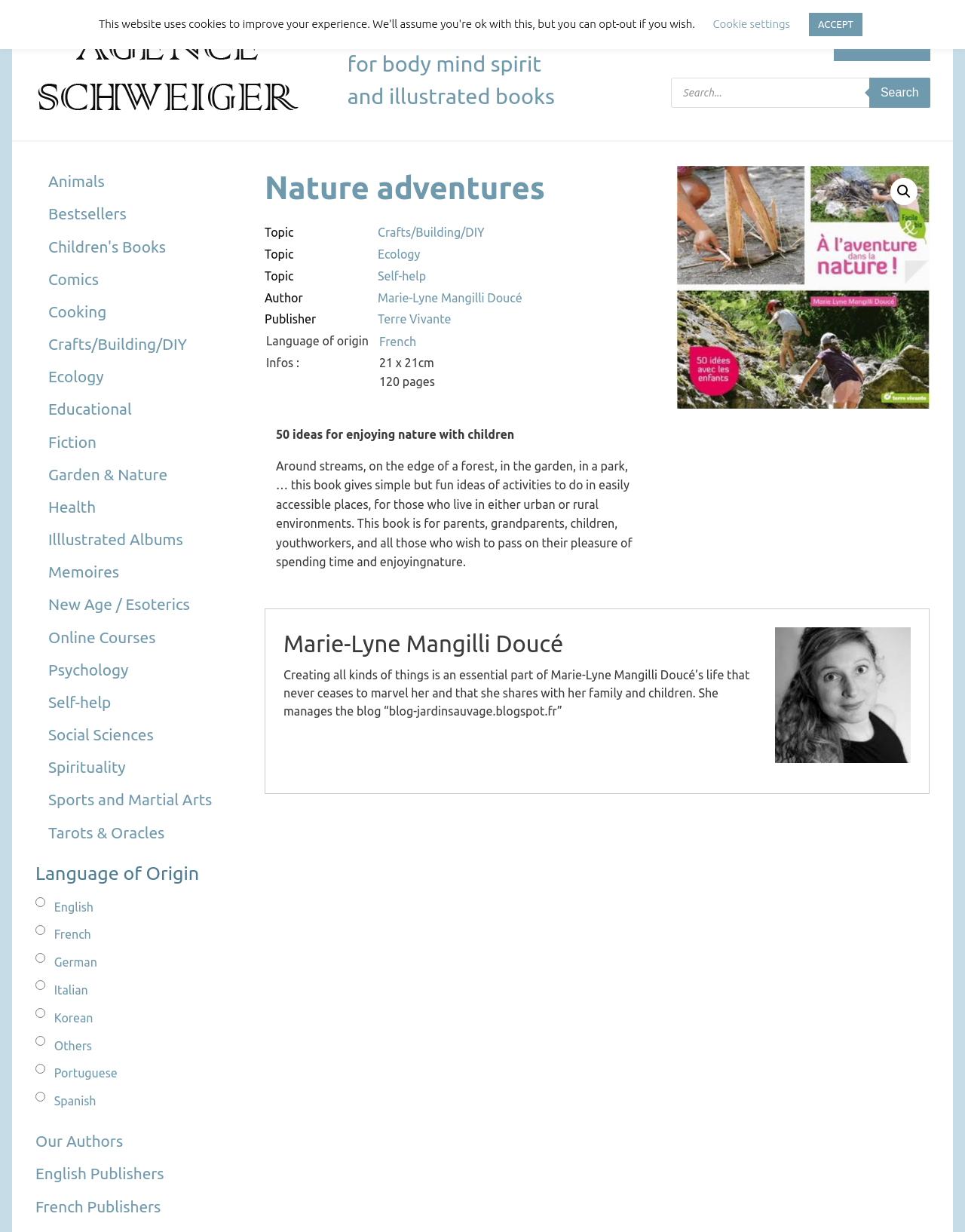Provide a comprehensive caption for the webpage.

The webpage is about Nature adventures, a literary agency that specializes in body, mind, and spirit books, as well as illustrated books. At the top left corner, there is a logo image and a link to the agency's homepage. Below the logo, there are three lines of text describing the agency's focus.

On the top right corner, there are three links: "Login | Register", and two social media links. Next to these links, there is a search bar with a "Search" button.

Below the top section, there is a column on the left side of the page that lists various book categories, such as Animals, Bestsellers, Comics, and more. Each category is a link.

On the right side of the page, there is a section with a heading "Language of Origin" and a list of radio buttons for selecting languages, including English, French, German, and more.

Below the language selection section, there are three links: "Our Authors", "English Publishers", and "French Publishers".

Further down the page, there is a section with a heading "Nature adventures" and a link to a book titled "50 ideas for enjoying nature with children". Below the book title, there is a brief summary of the book, describing its content and target audience.

To the right of the book summary, there is an image of the book cover. Below the image, there is a section about the author, Marie-Lyne Mangilli Doucé, with a brief bio and a link to her blog.

At the bottom of the page, there are two buttons: "Cookie settings" and "ACCEPT".